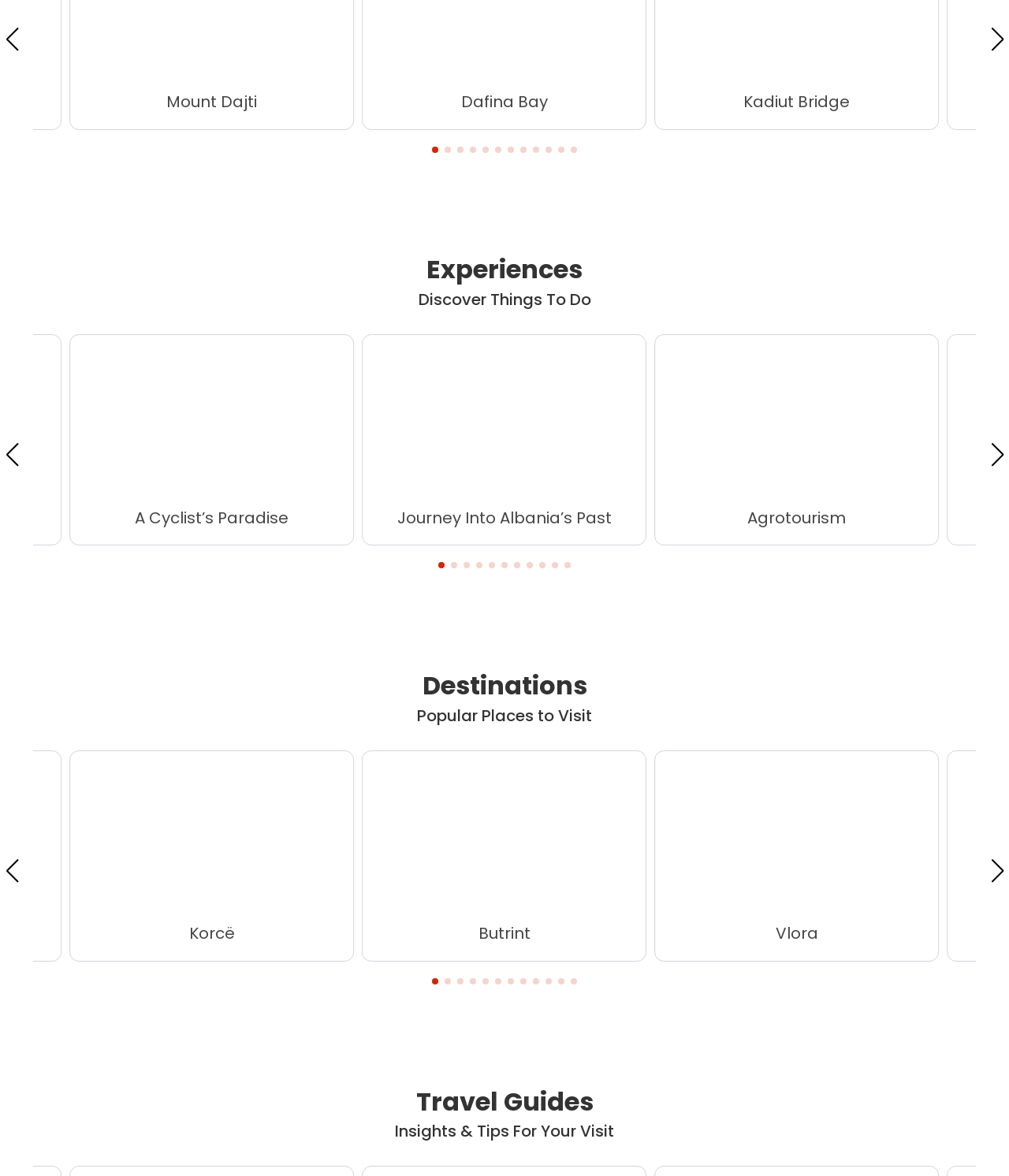How many slides are there in the 'Destinations' section?
Give a detailed and exhaustive answer to the question.

In the 'Destinations' section, there are 12 groups of elements, each with a link, an image, and a heading. These groups are likely slides, and there are 12 of them.